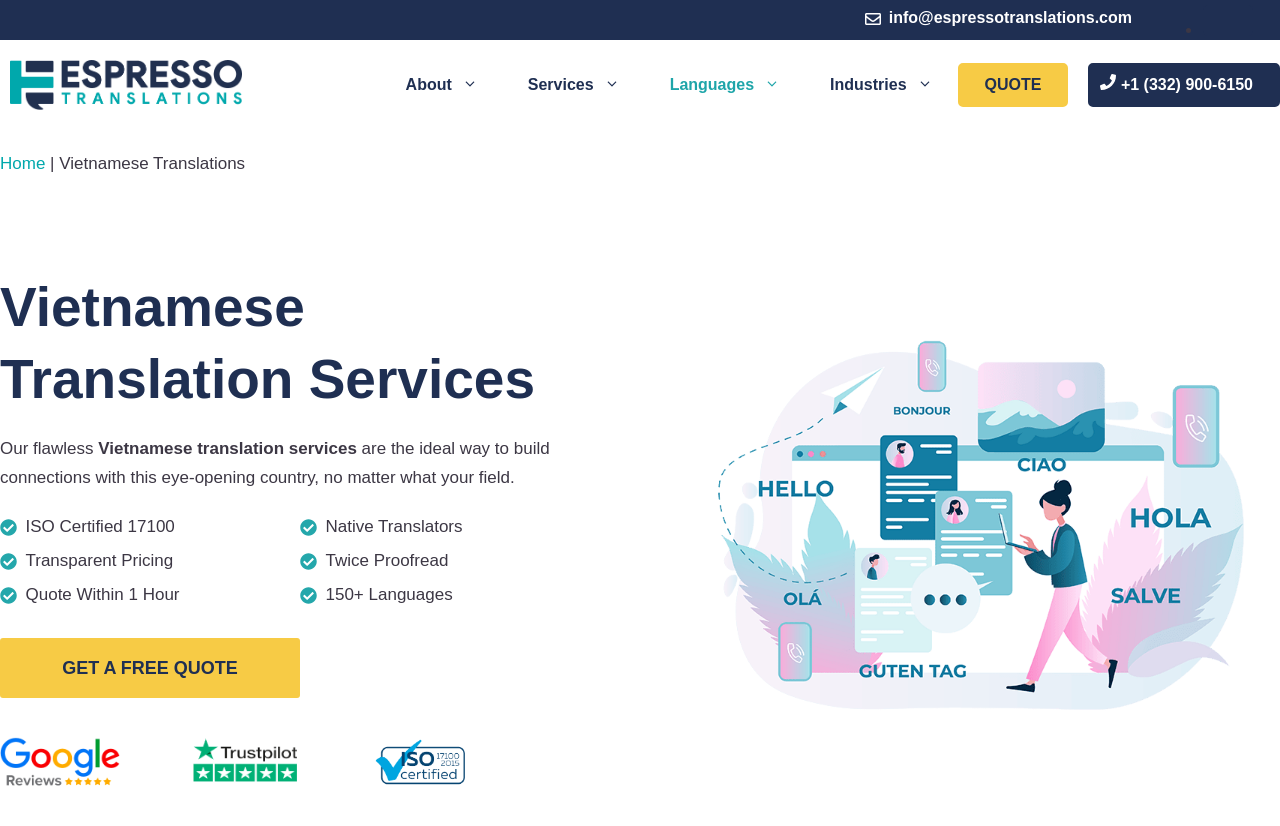Locate the bounding box coordinates of the element that should be clicked to execute the following instruction: "Visit the 'About' page".

[0.297, 0.061, 0.393, 0.145]